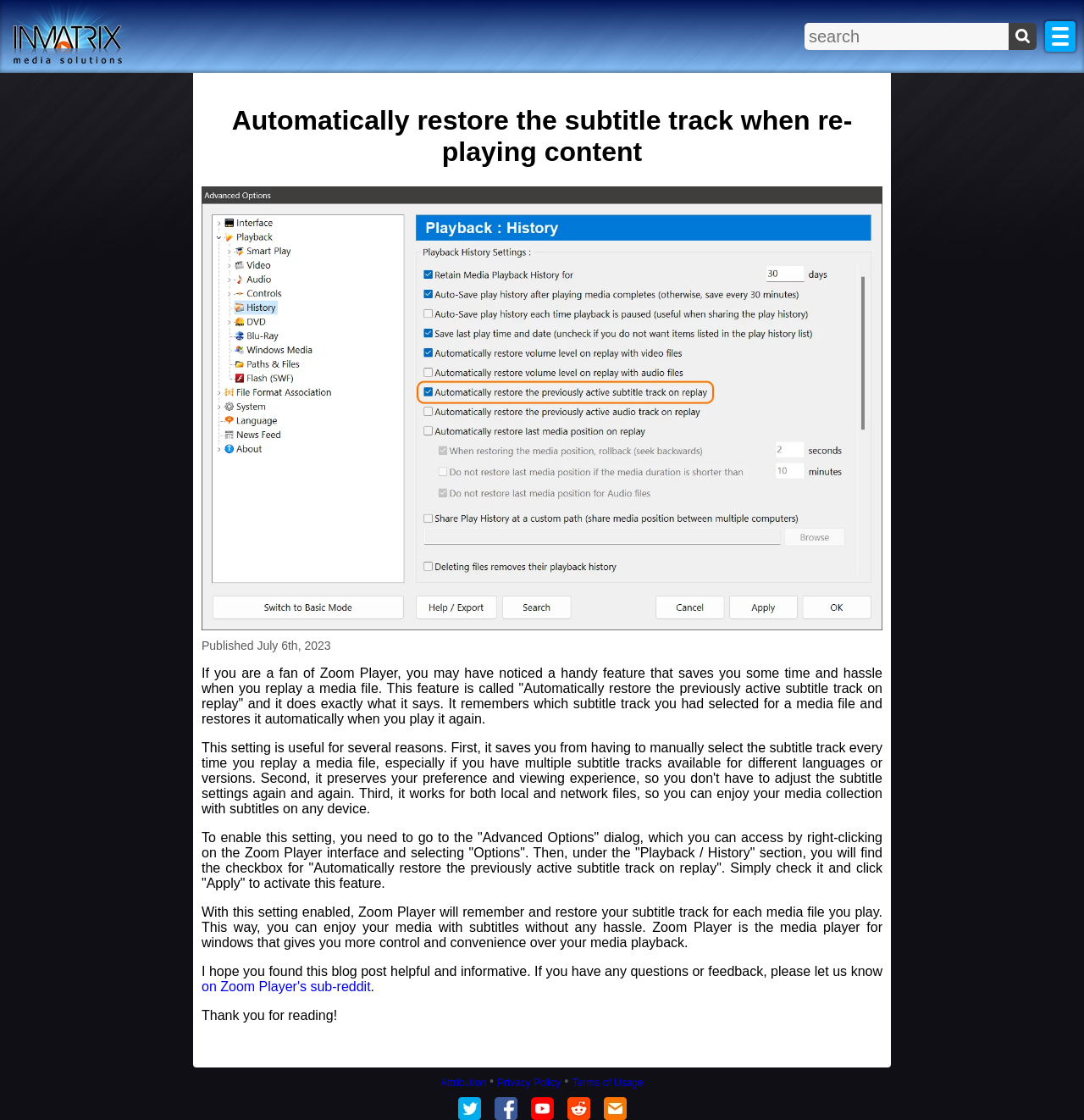How to access the 'Advanced Options' dialog in Zoom Player?
Please respond to the question with a detailed and informative answer.

This question can be answered by reading the StaticText element with ID 84, which provides the steps to enable the feature, including accessing the 'Advanced Options' dialog.